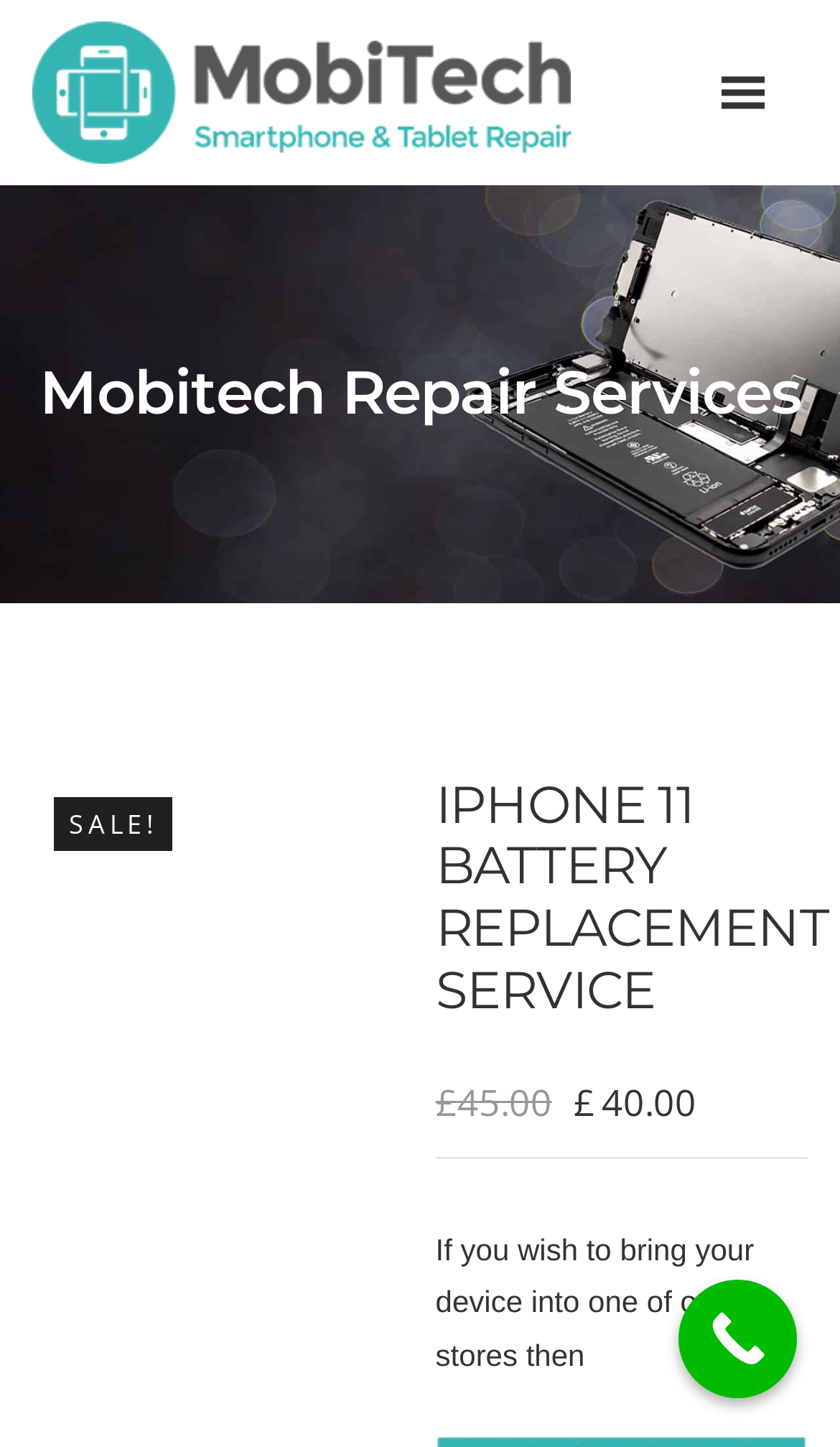Can you identify and provide the main heading of the webpage?

Mobitech Repair Services